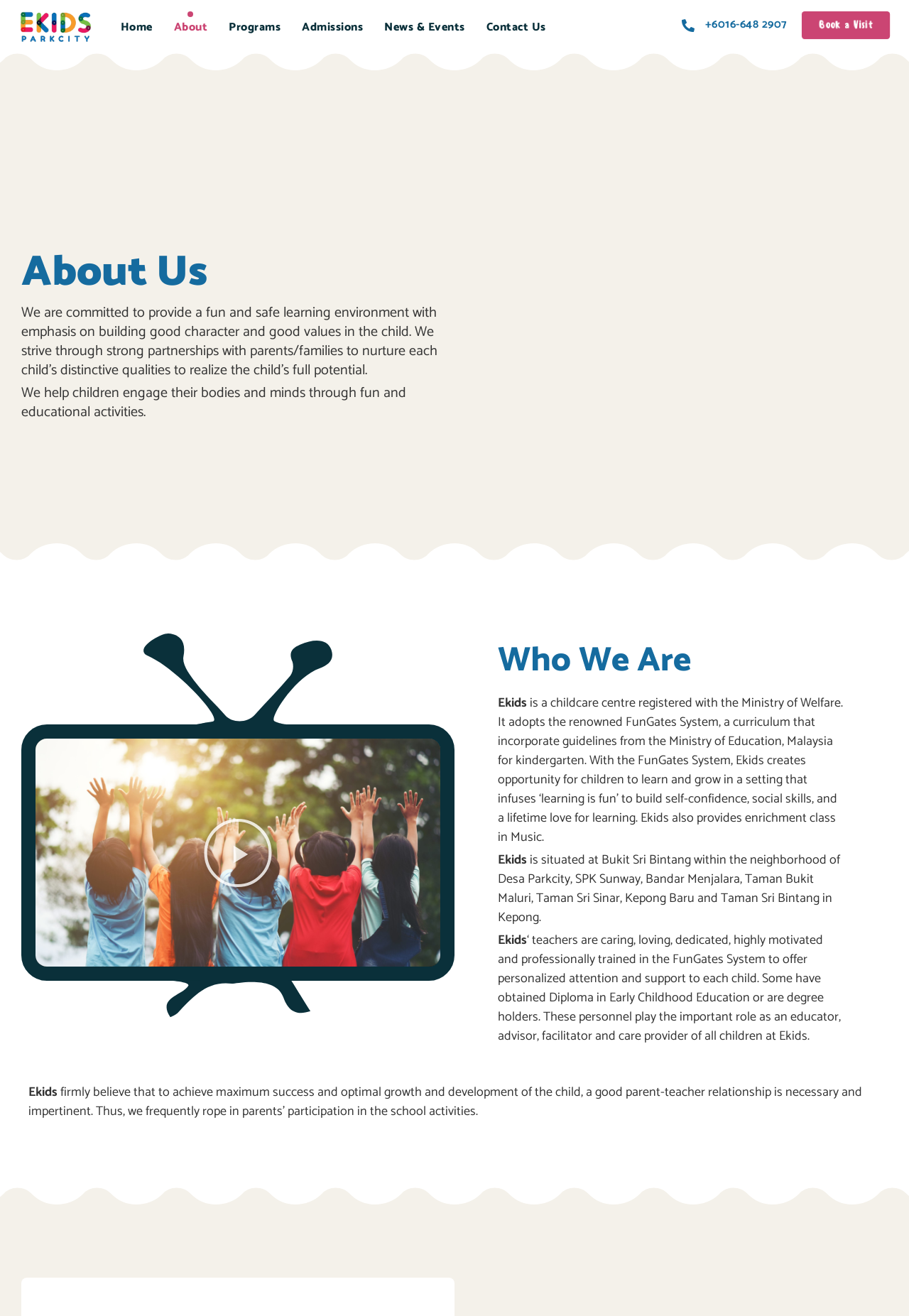Please identify the bounding box coordinates of the region to click in order to complete the given instruction: "Call the phone number". The coordinates should be four float numbers between 0 and 1, i.e., [left, top, right, bottom].

[0.75, 0.015, 0.866, 0.024]